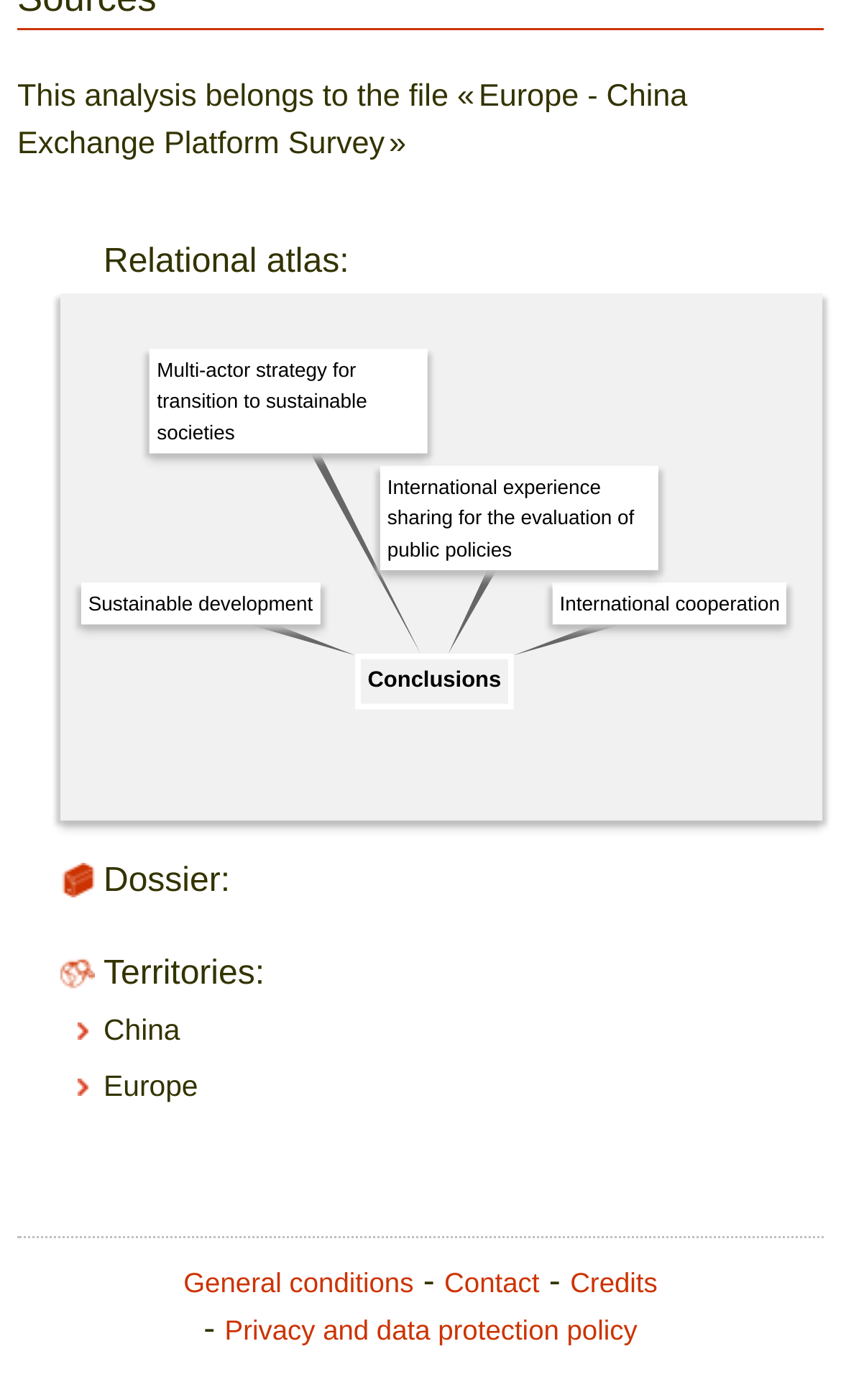What is the topic of the 'International experience sharing for the evaluation of public policies' link?
Please provide a detailed answer to the question.

The question can be answered by looking at the link element 'International experience sharing for the evaluation of public policies', which suggests that the topic is related to public policies.